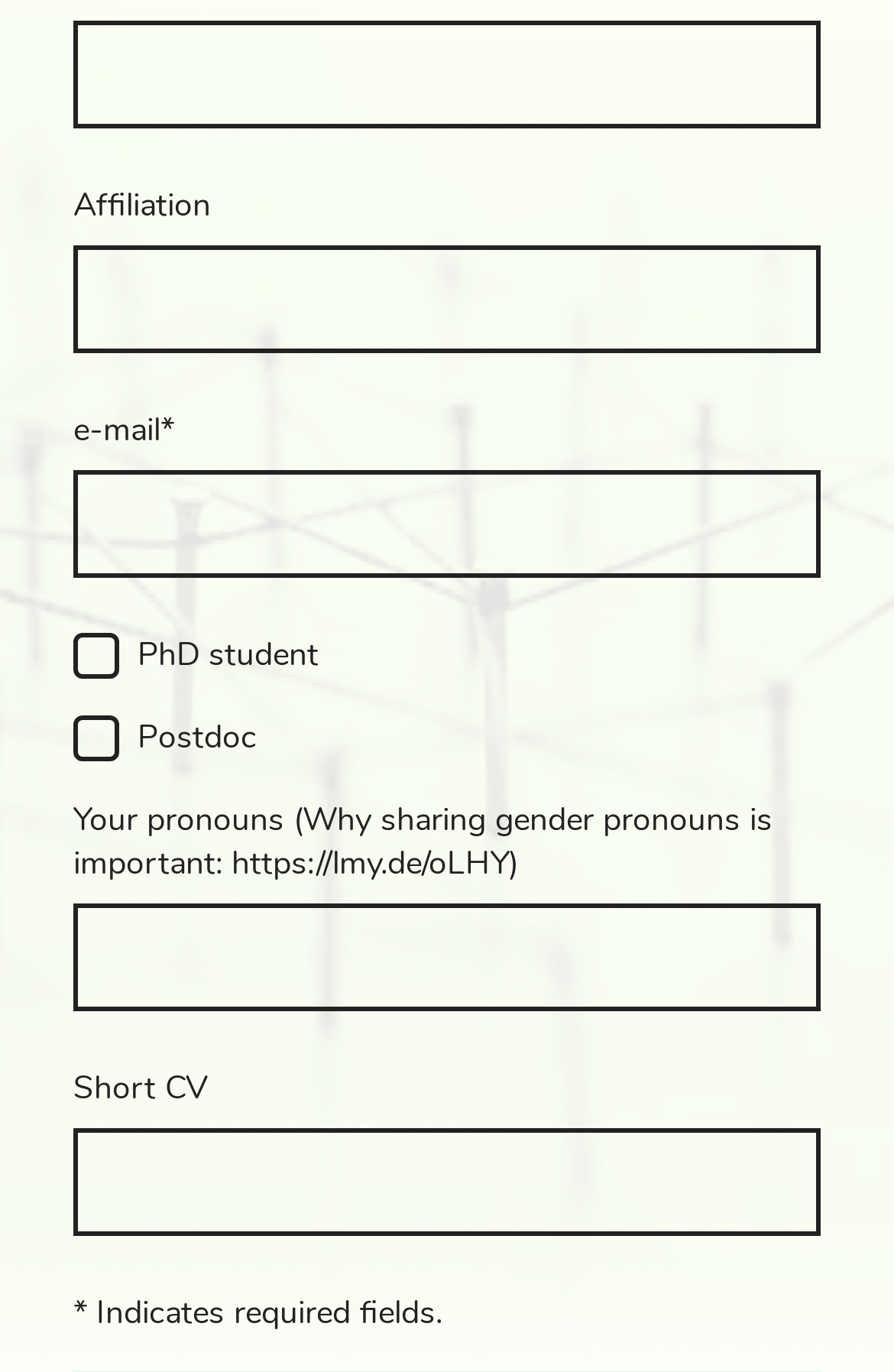Please reply to the following question with a single word or a short phrase:
How many radio buttons are there?

2